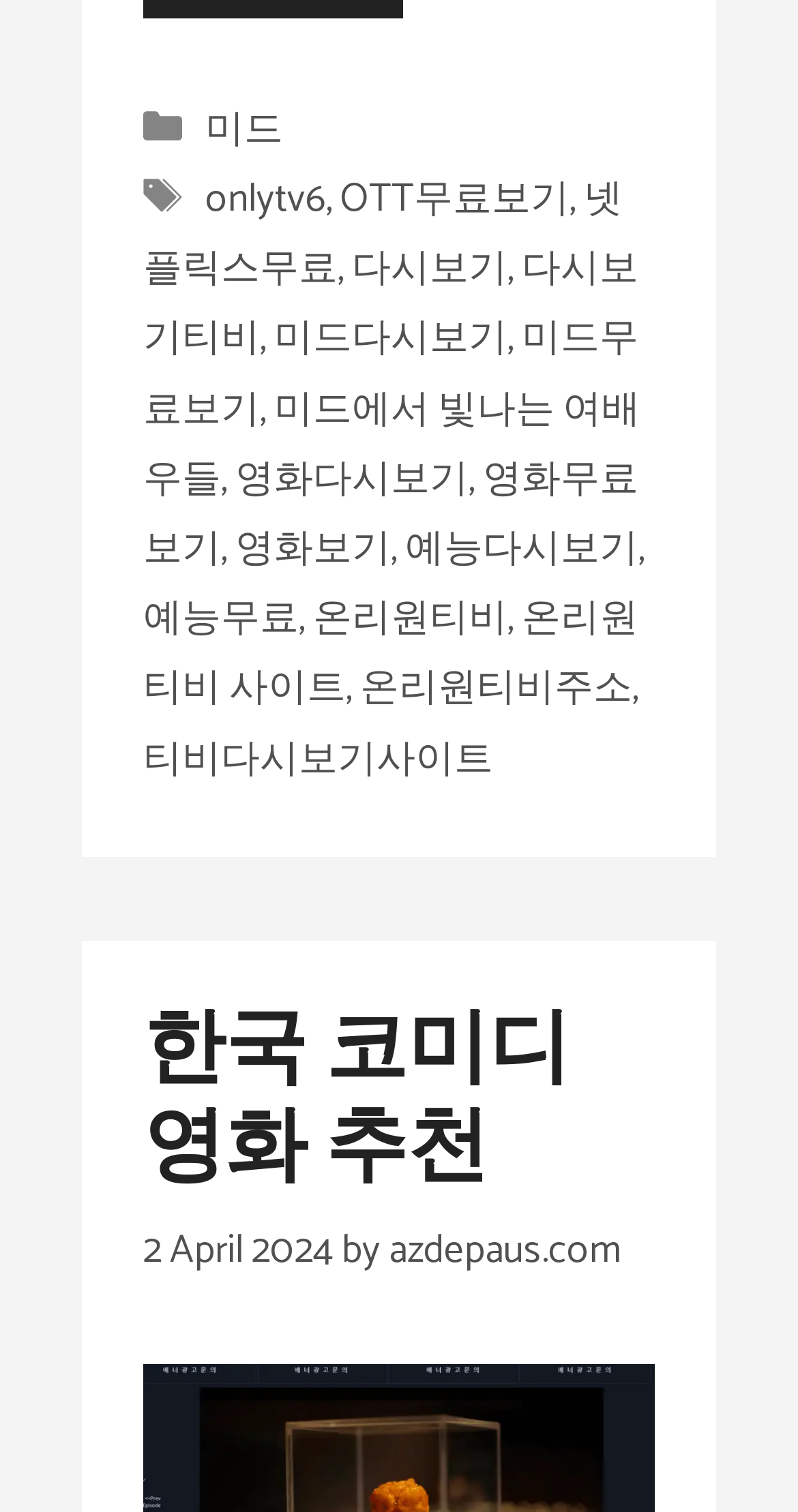Bounding box coordinates are specified in the format (top-left x, top-left y, bottom-right x, bottom-right y). All values are floating point numbers bounded between 0 and 1. Please provide the bounding box coordinate of the region this sentence describes: 온리원티비 사이트

[0.179, 0.388, 0.8, 0.477]